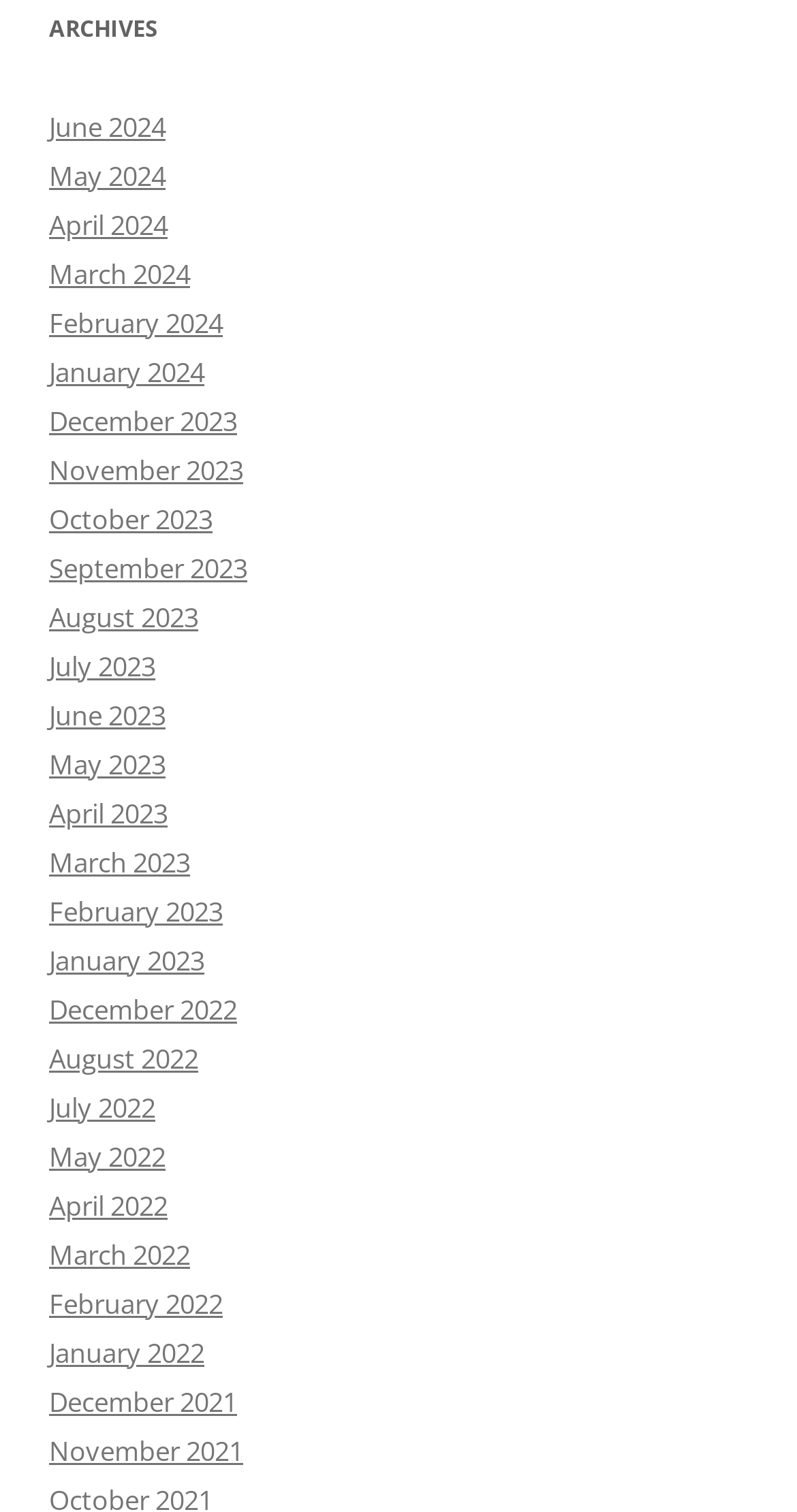How many links are present on the webpage?
Answer the question with a single word or phrase derived from the image.

27